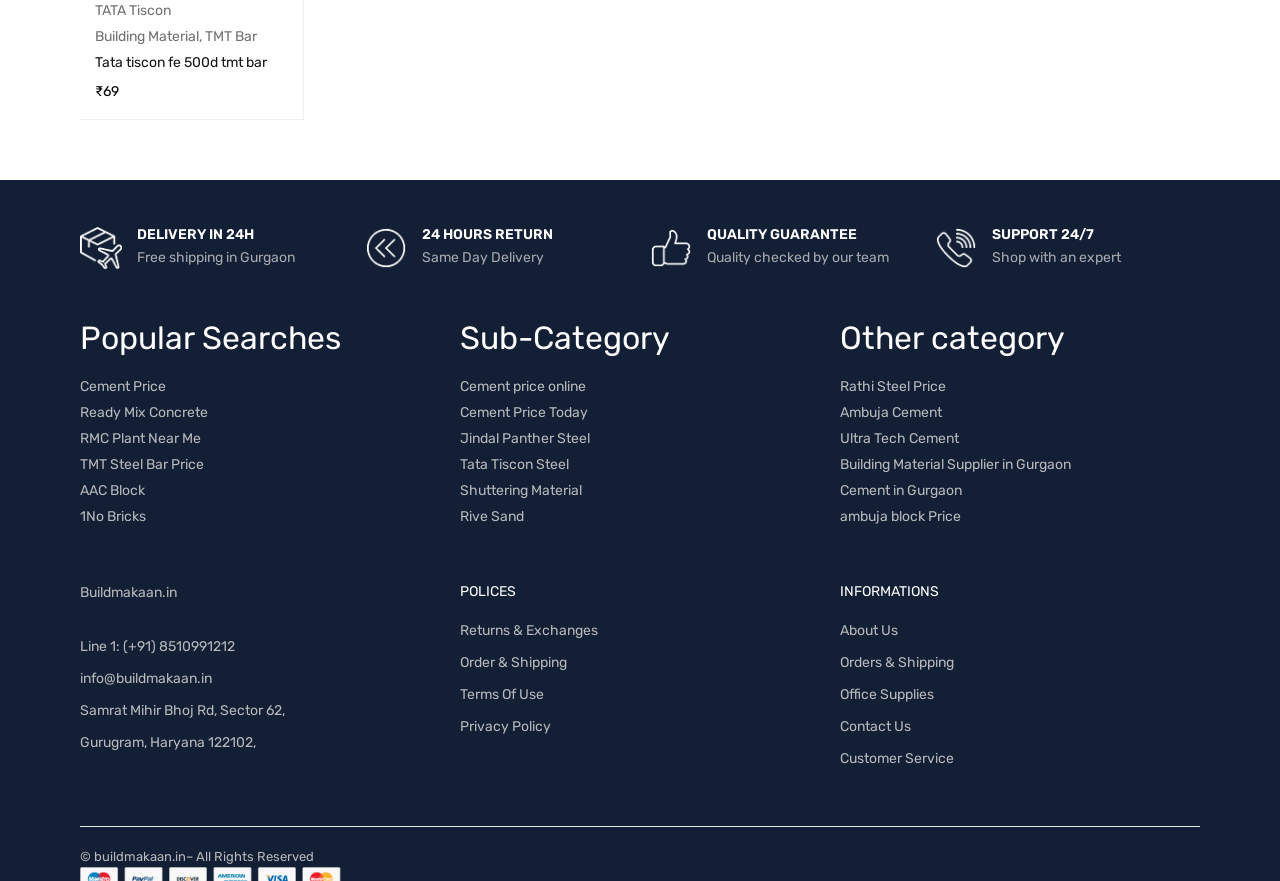What is the category of the product 'Cement price online'?
Give a one-word or short-phrase answer derived from the screenshot.

Sub-Category